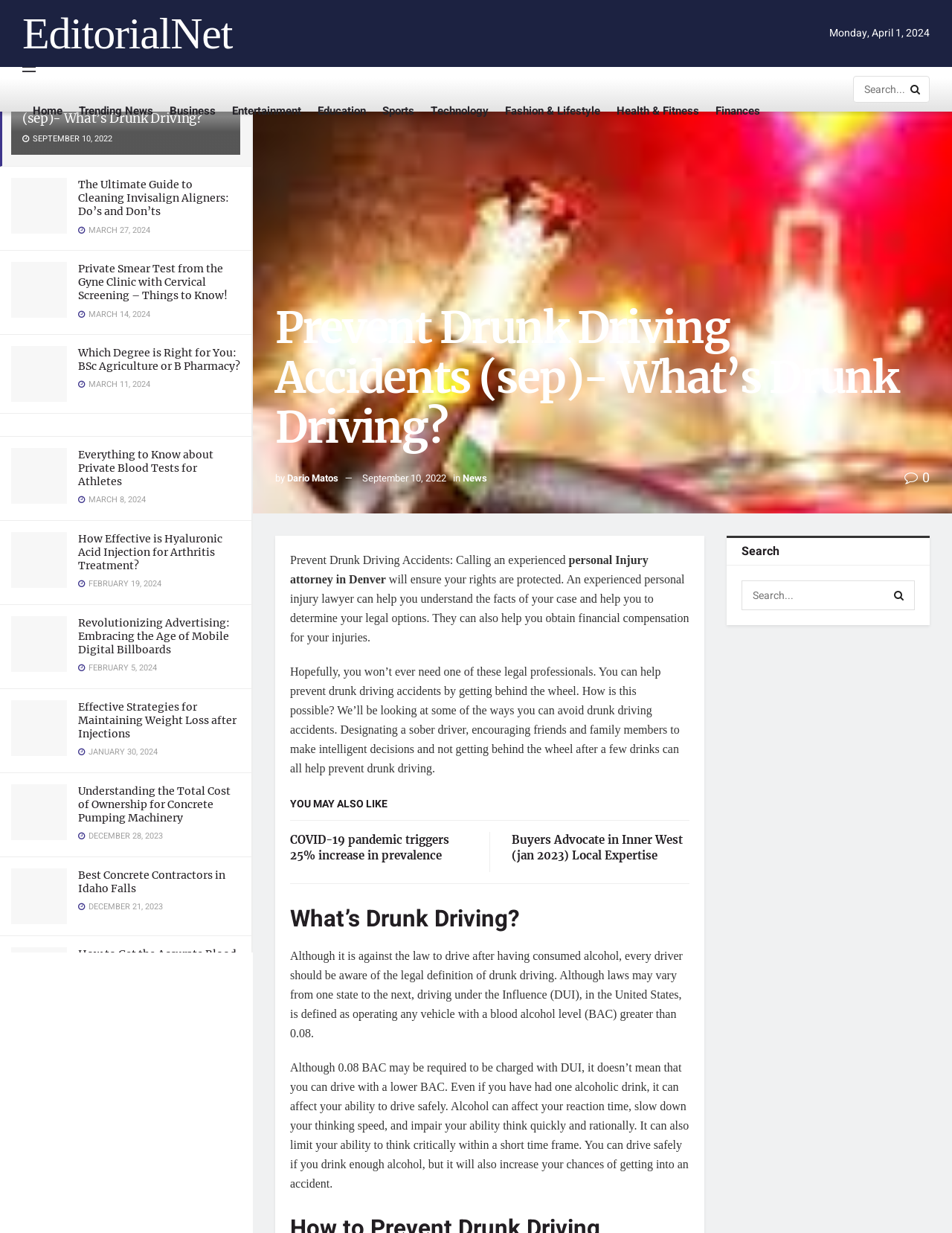Locate the bounding box coordinates of the area where you should click to accomplish the instruction: "Read the article about 'Prevent Drunk Driving Accidents'".

[0.012, 0.033, 0.252, 0.126]